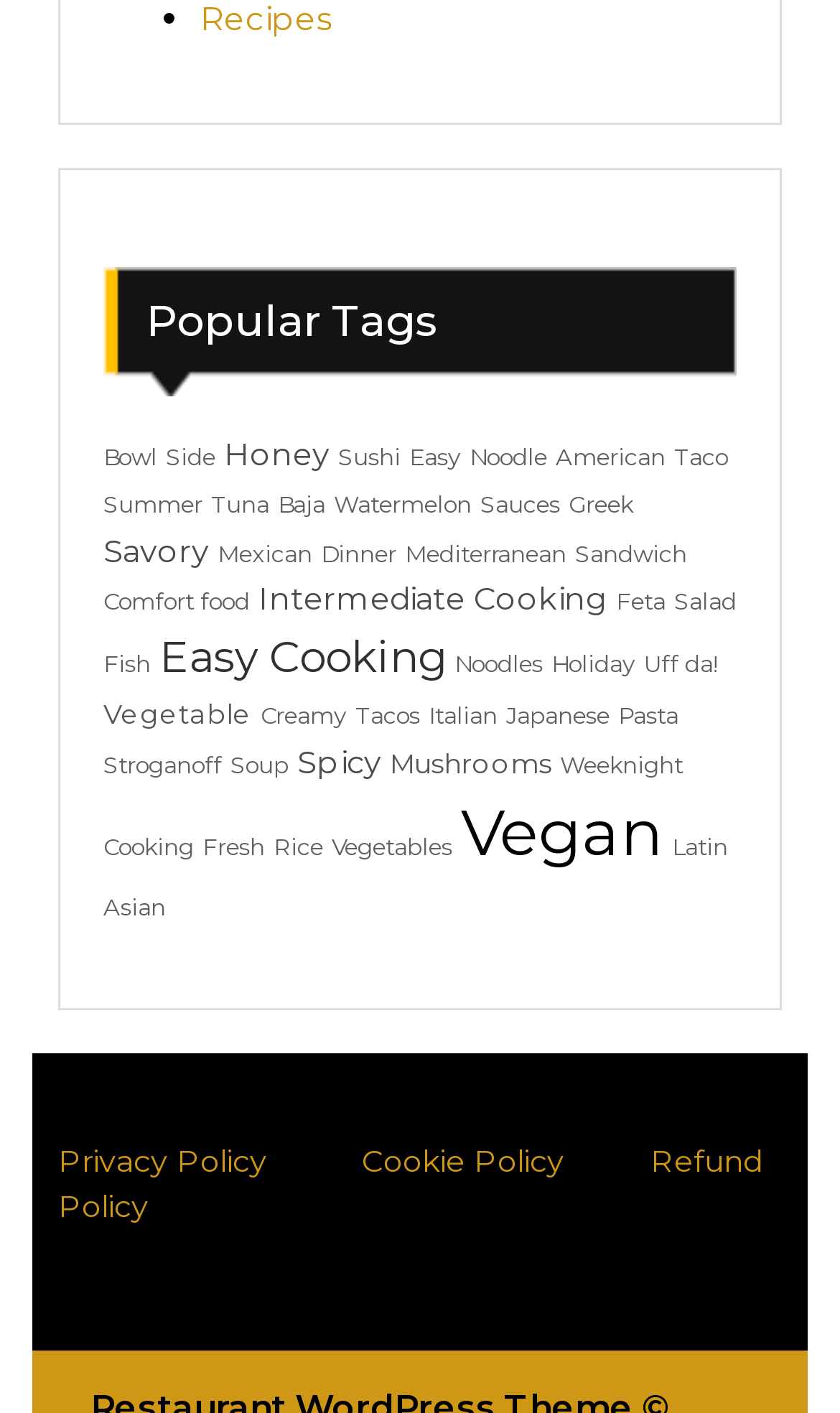What is the category of the first link?
Please utilize the information in the image to give a detailed response to the question.

The first link is located under the 'Popular Tags' heading, and its text is 'Bowl', which suggests that it is a category or tag related to food or recipes.